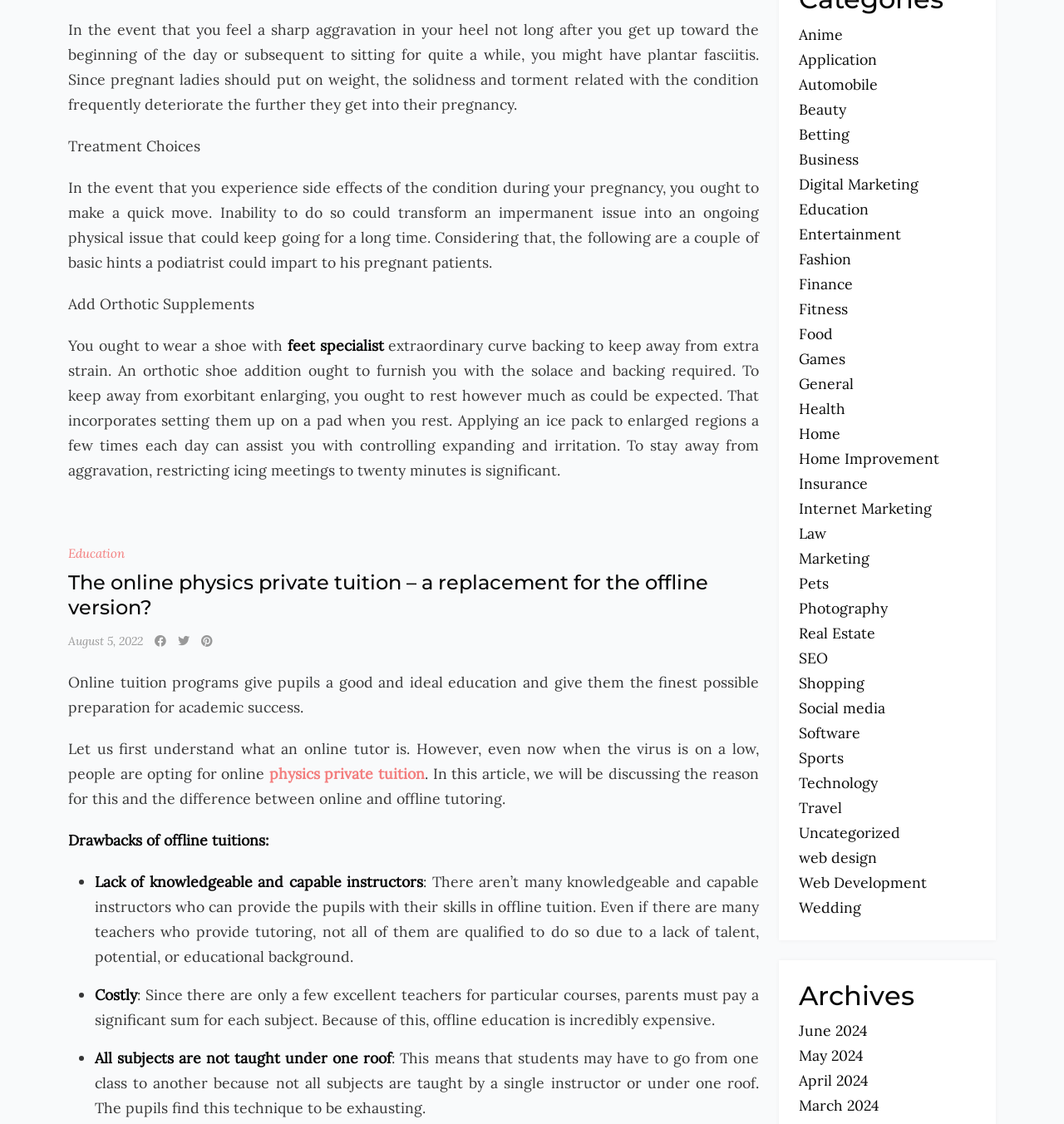Could you determine the bounding box coordinates of the clickable element to complete the instruction: "Click on 'Anime' link"? Provide the coordinates as four float numbers between 0 and 1, i.e., [left, top, right, bottom].

[0.751, 0.022, 0.792, 0.039]